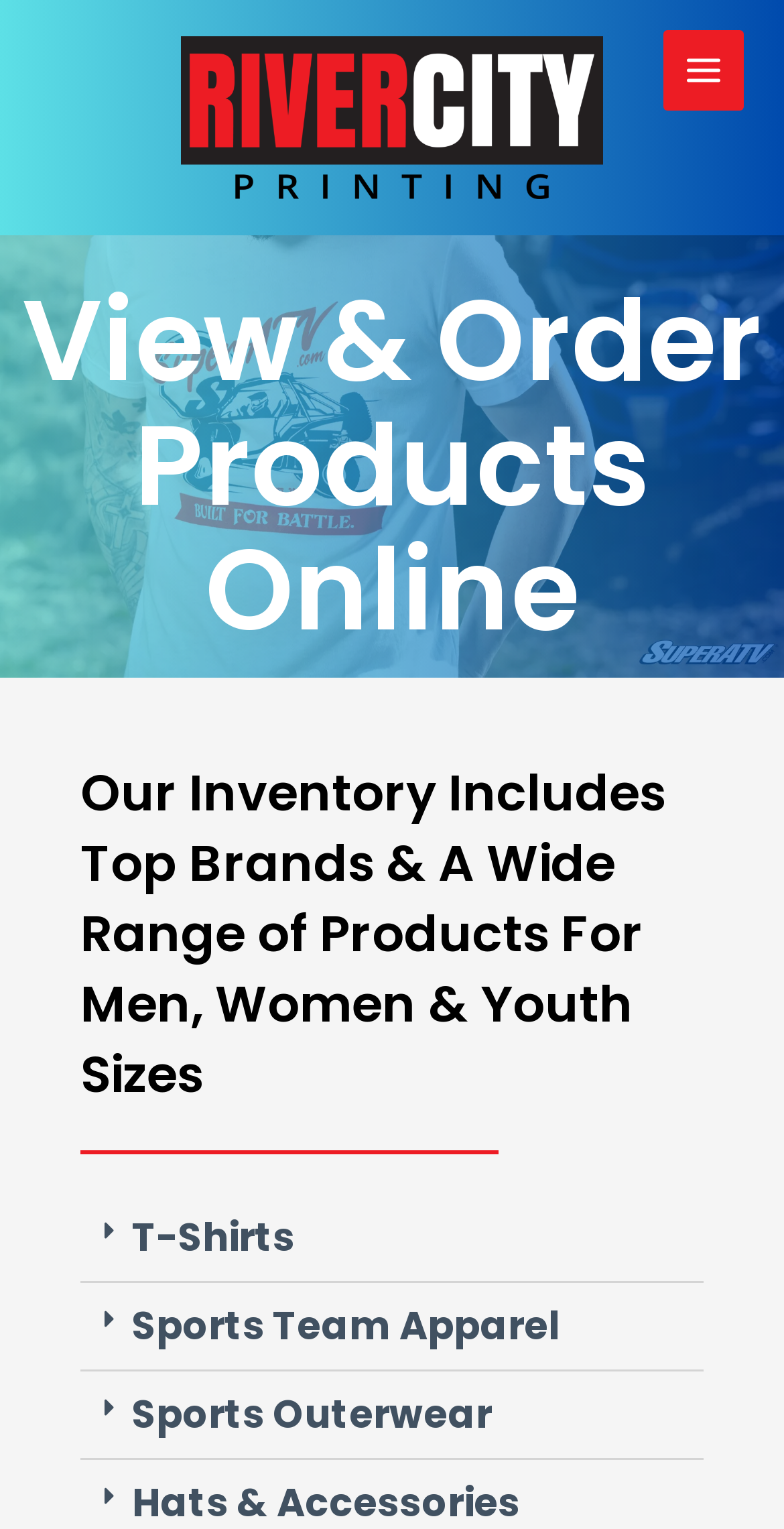Please respond in a single word or phrase: 
What is the main purpose of this website?

View & Order Products Online